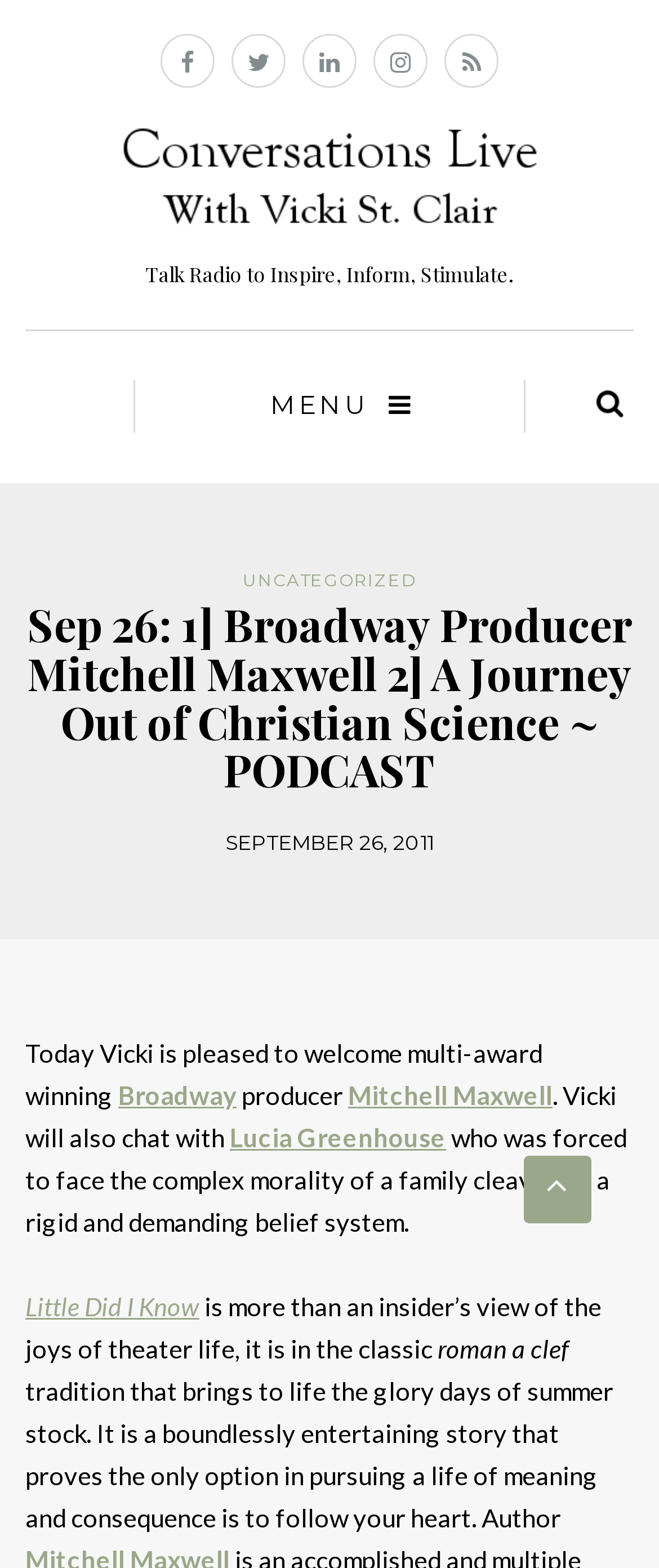Use a single word or phrase to answer the question:
What is the topic of the podcast?

Broadway and Christian Science